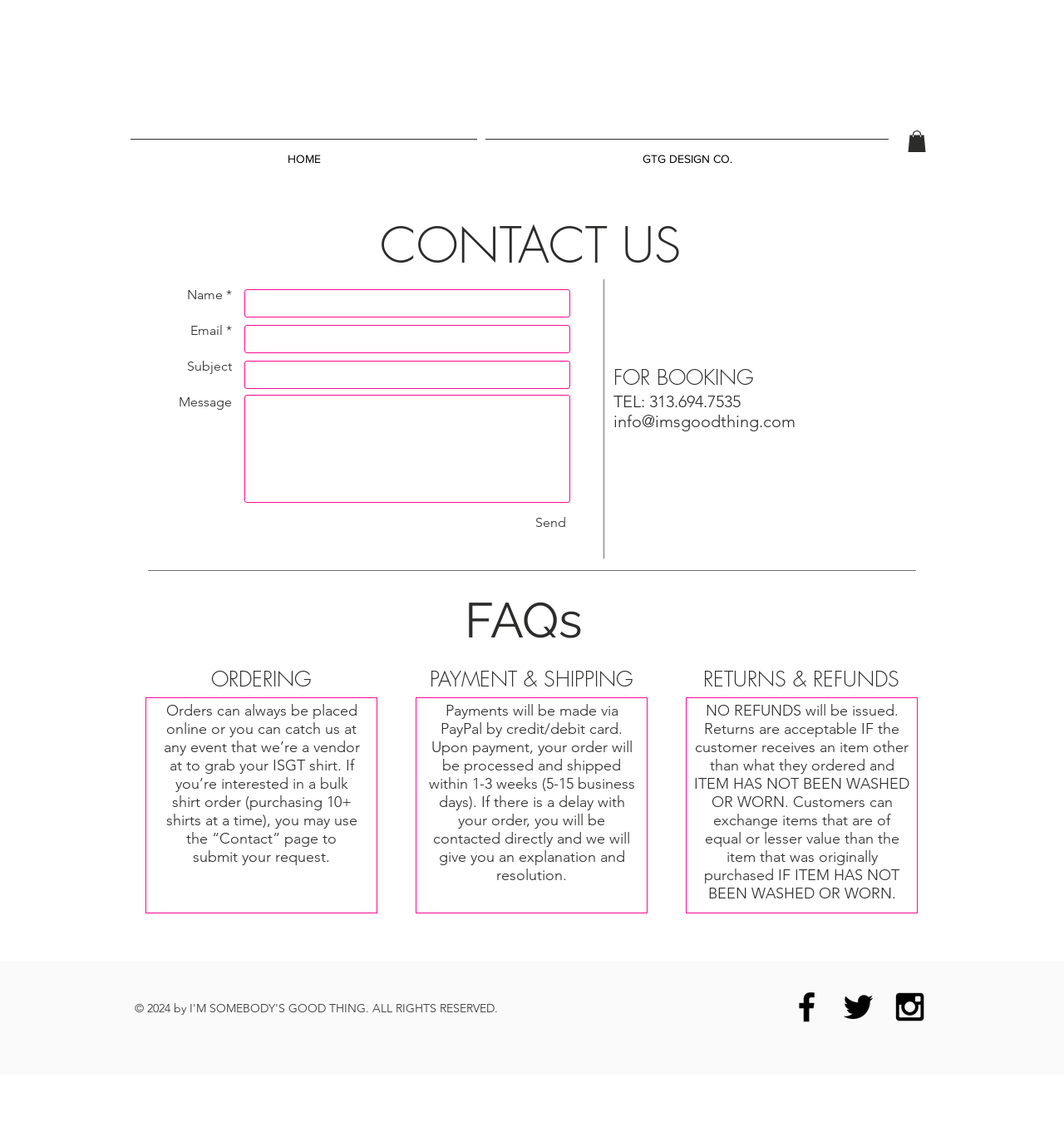Identify the bounding box coordinates of the region I need to click to complete this instruction: "Click the HOME link".

[0.119, 0.124, 0.452, 0.146]